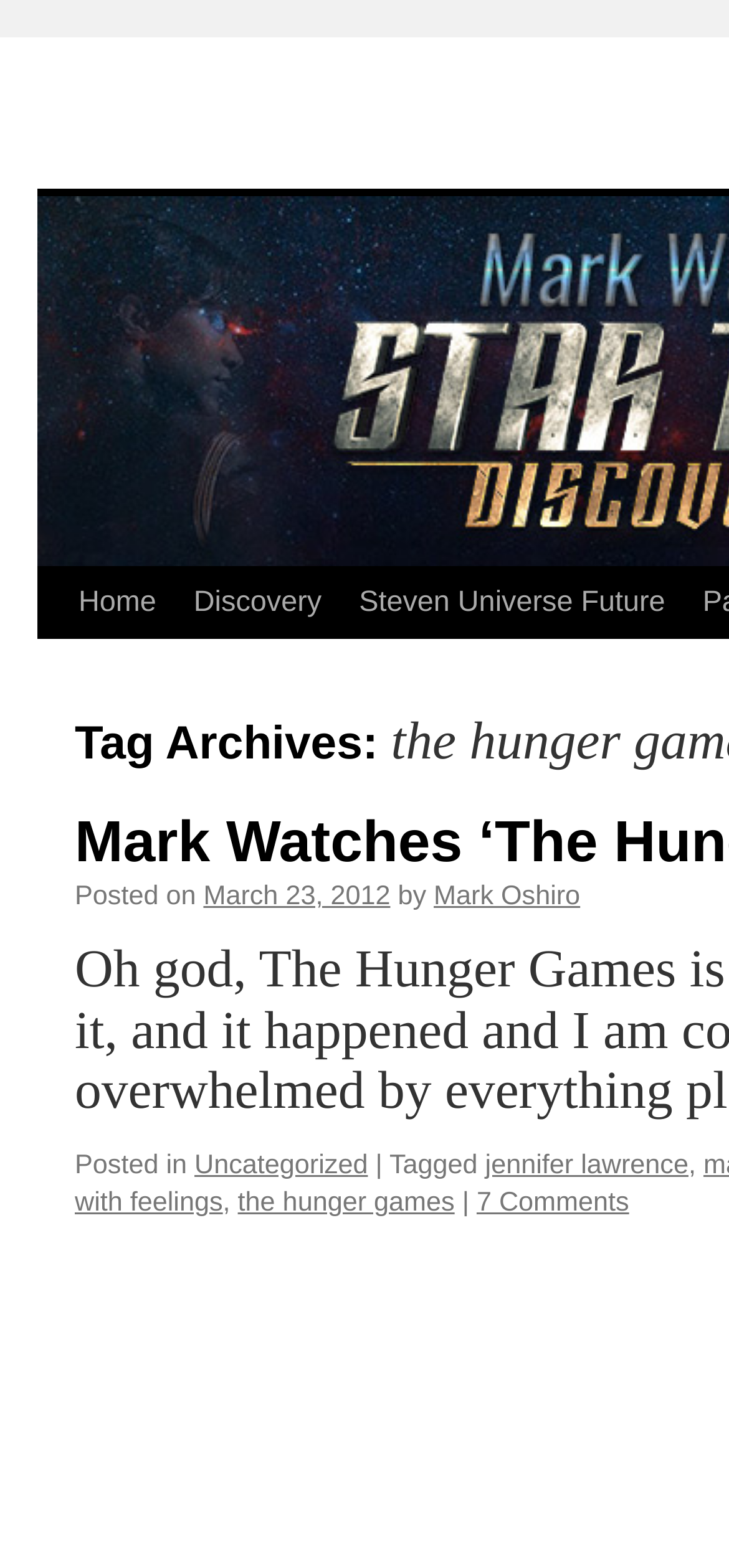Please determine the bounding box coordinates of the element to click in order to execute the following instruction: "View comments". The coordinates should be four float numbers between 0 and 1, specified as [left, top, right, bottom].

[0.654, 0.758, 0.863, 0.777]